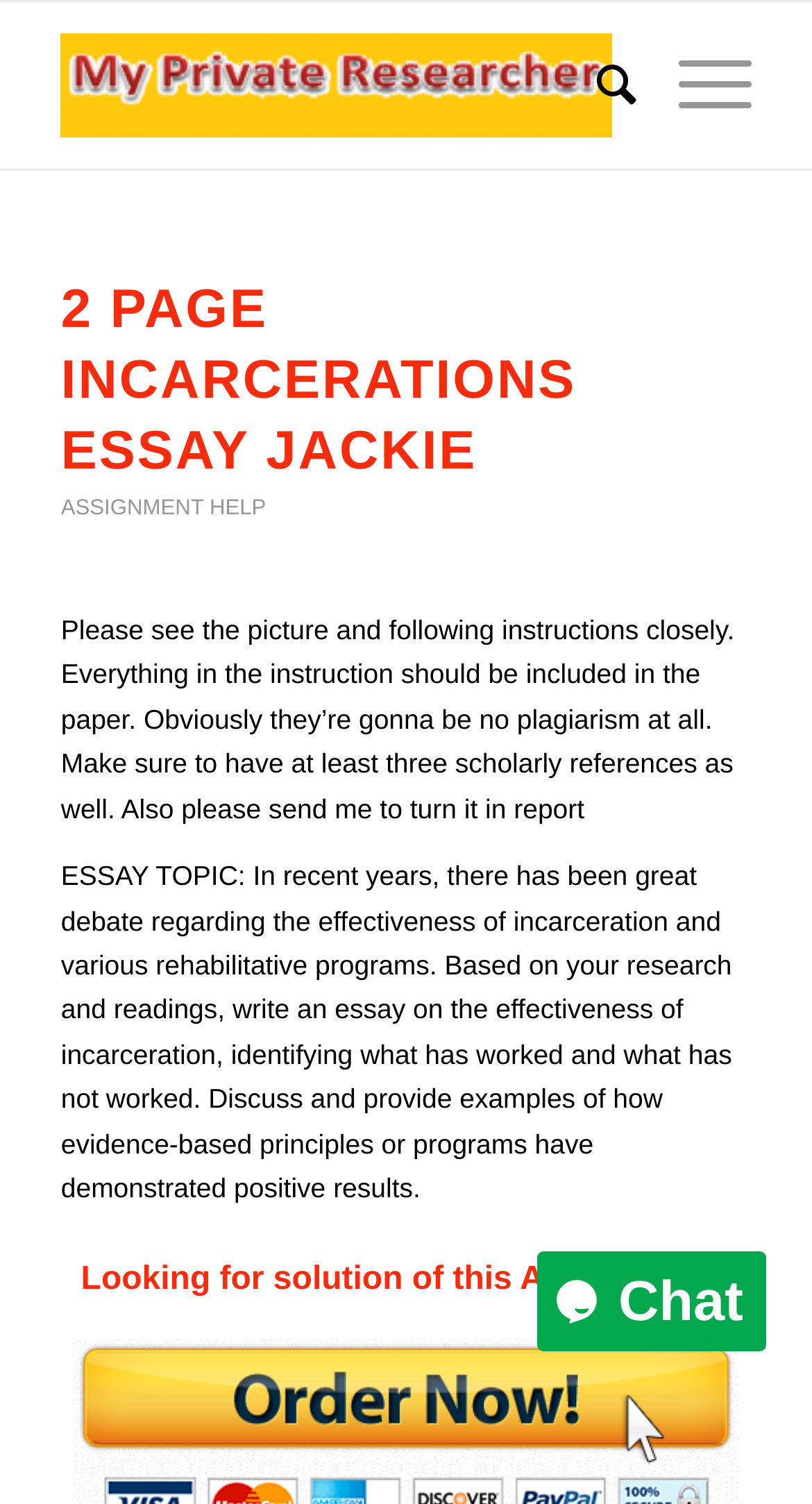Offer a comprehensive description of the webpage’s content and structure.

The webpage appears to be an assignment help platform, with a focus on a specific essay topic. At the top-left corner, there is a logo or image with the text "Assignment help" next to it. Below this, there is a large heading that reads "2 PAGE INCARCERATIONS ESSAY JACKIE" in bold font, with a link to the same text below it. 

To the right of the logo, there are two links, one with a cryptic symbol and another with no text. The first link is hidden, and the second link has no visible text. 

Below the heading, there is a block of text that provides instructions for the essay, stating that the writer should include everything in the instruction, avoid plagiarism, and include at least three scholarly references. The text also requests a Turnitin report.

Following the instructions, there is a detailed essay topic description, which discusses the effectiveness of incarceration and rehabilitative programs. The topic asks the writer to identify what has worked and what has not worked, providing examples of evidence-based principles or programs that have demonstrated positive results.

At the bottom of the page, there is a heading that reads "Looking for solution of this Assignment?" and an iframe containing a chat widget, likely for users to interact with the assignment help platform.